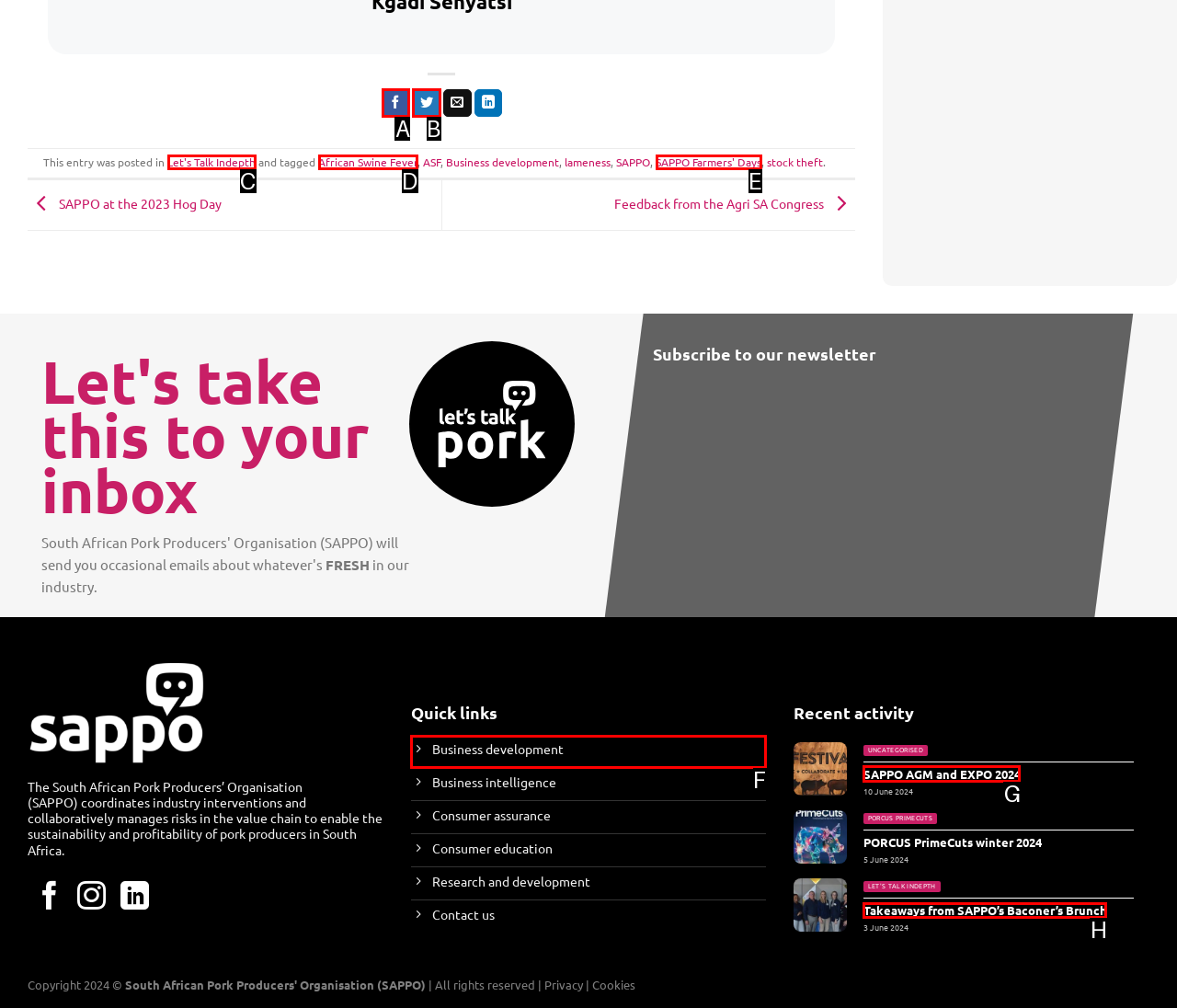Determine the letter of the UI element that you need to click to perform the task: Read SAPPO AGM and EXPO 2024.
Provide your answer with the appropriate option's letter.

G